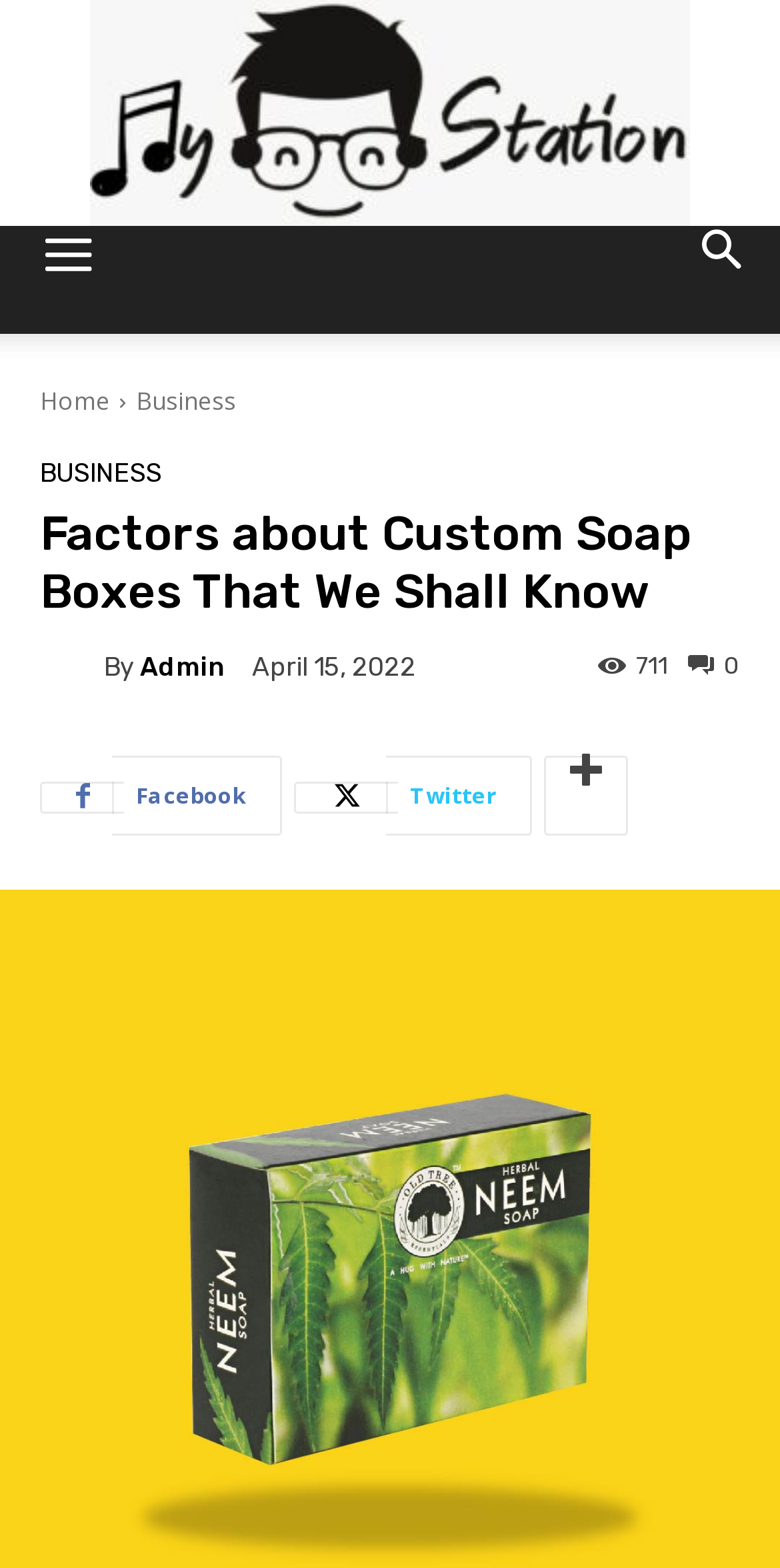Identify and provide the bounding box for the element described by: "aria-label="Menu"".

[0.005, 0.144, 0.169, 0.213]